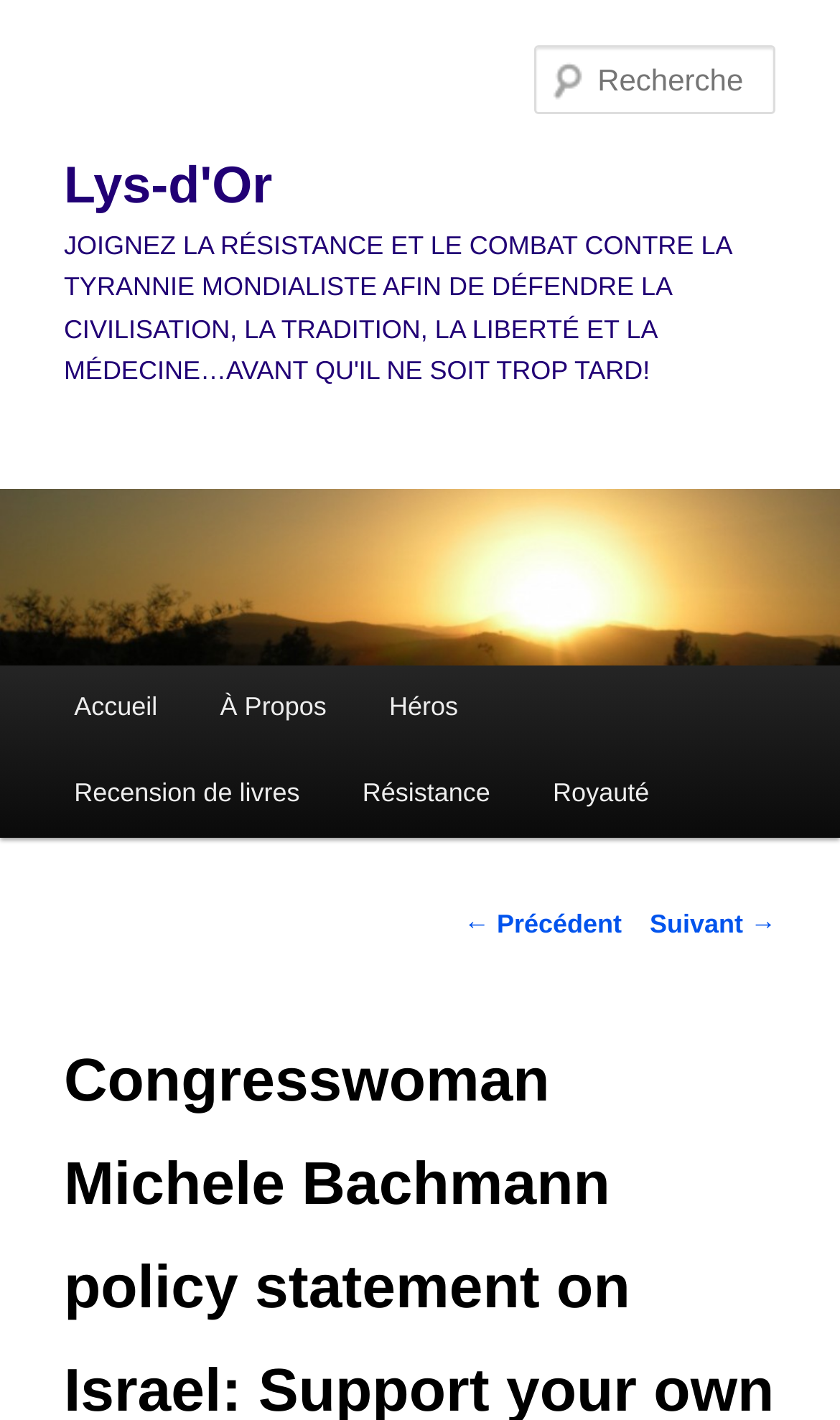Provide the bounding box coordinates, formatted as (top-left x, top-left y, bottom-right x, bottom-right y), with all values being floating point numbers between 0 and 1. Identify the bounding box of the UI element that matches the description: parent_node: Recherche name="s" placeholder="Recherche"

[0.637, 0.032, 0.924, 0.081]